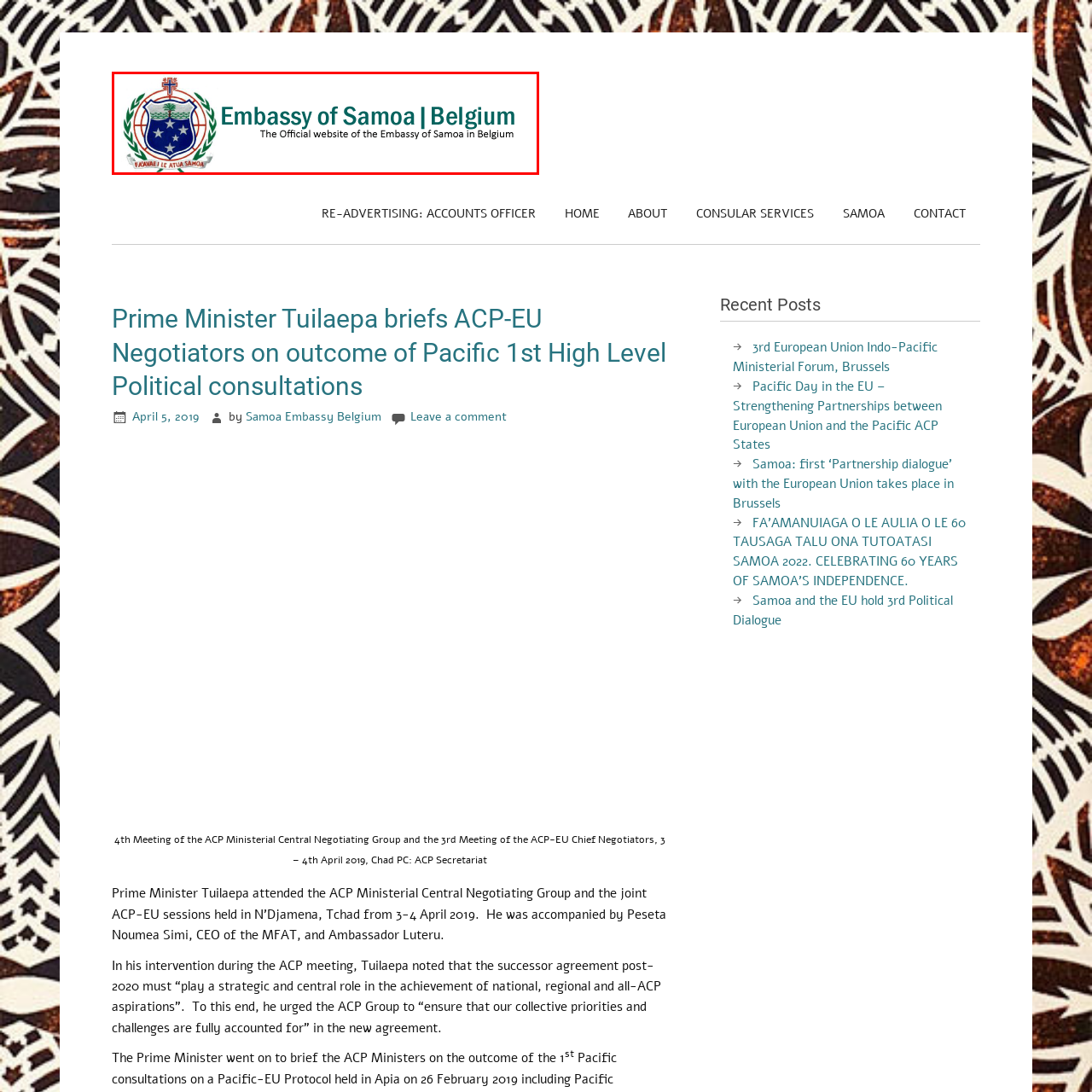Pay attention to the image encased in the red boundary and reply to the question using a single word or phrase:
Why is the logo essential?

To establish authenticity and authority